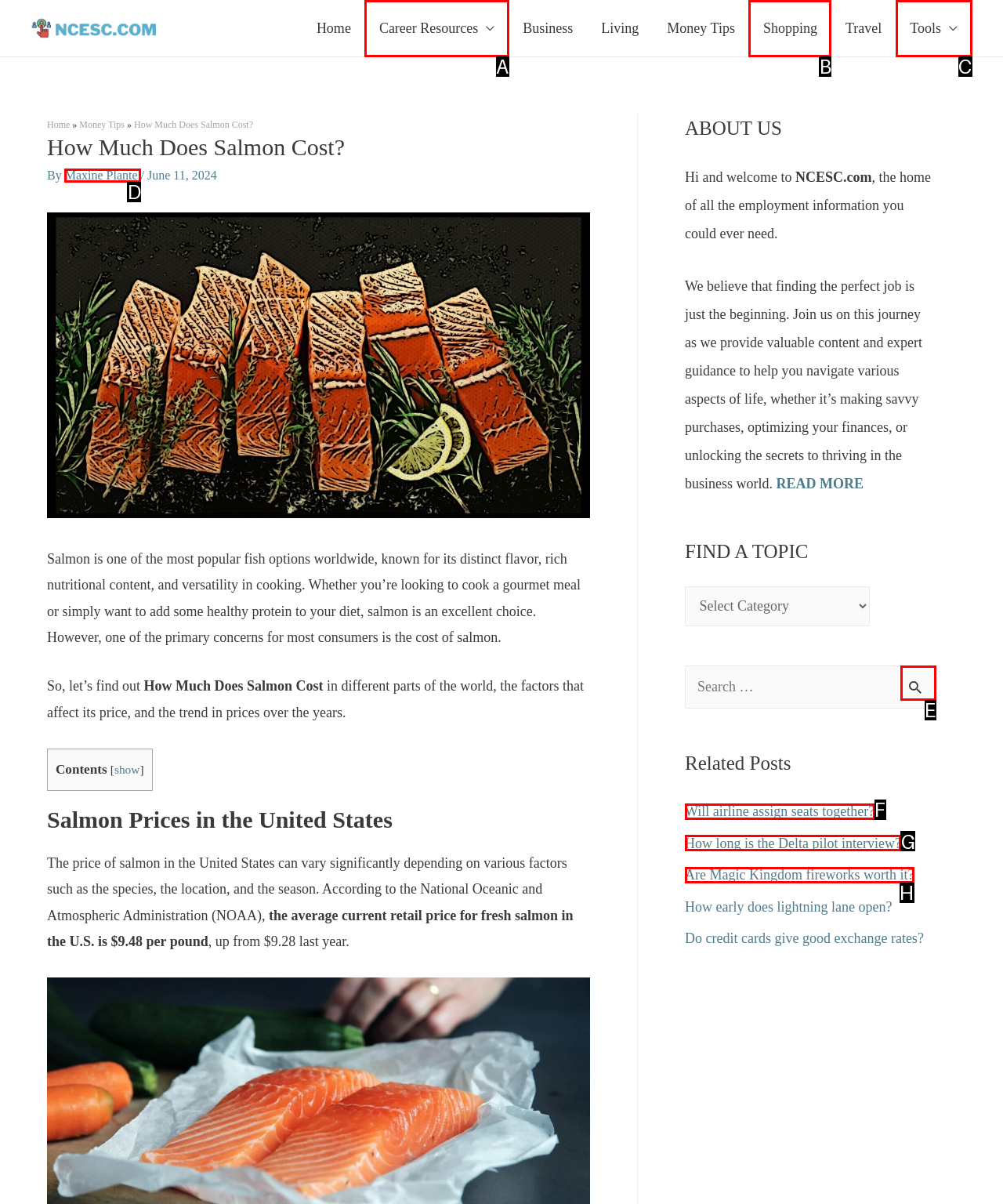Using the provided description: parent_node: Search for: value="Search", select the HTML element that corresponds to it. Indicate your choice with the option's letter.

E